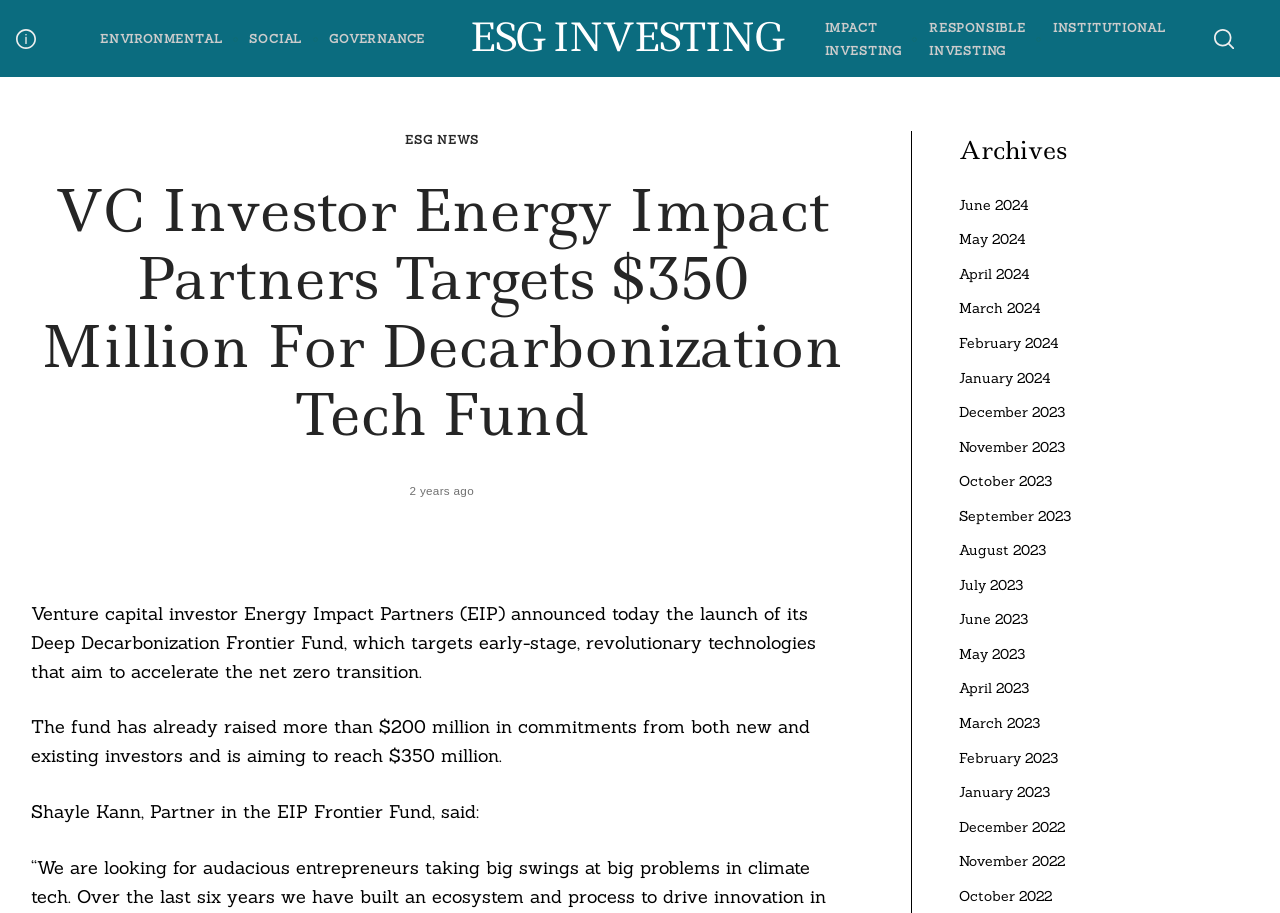Kindly determine the bounding box coordinates for the clickable area to achieve the given instruction: "Go to ESG Investing page".

[0.366, 0.021, 0.611, 0.063]